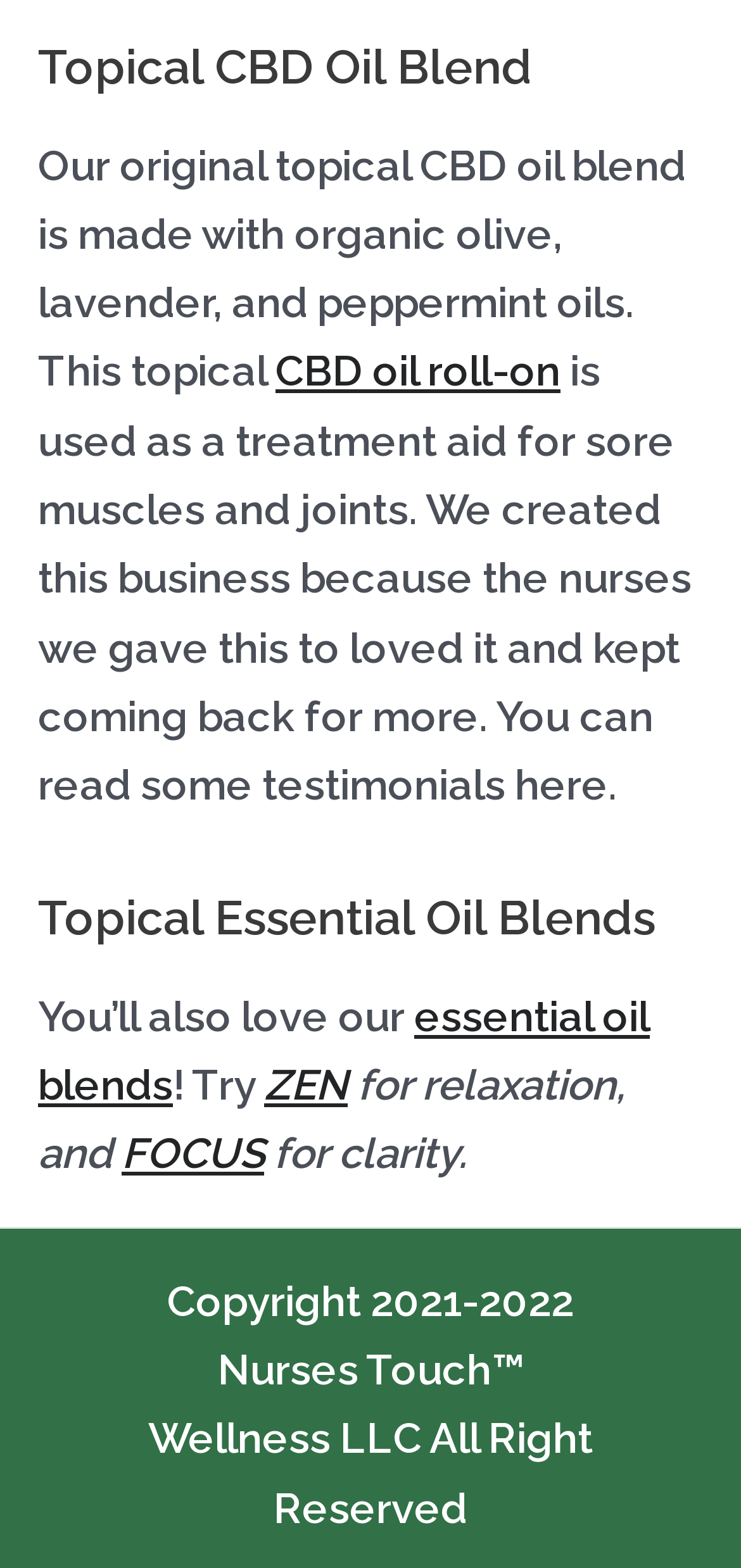What is the benefit of the FOCUS essential oil blend?
Please craft a detailed and exhaustive response to the question.

The text associated with the link 'FOCUS' mentions that it is for clarity, indicating the benefit of this essential oil blend.